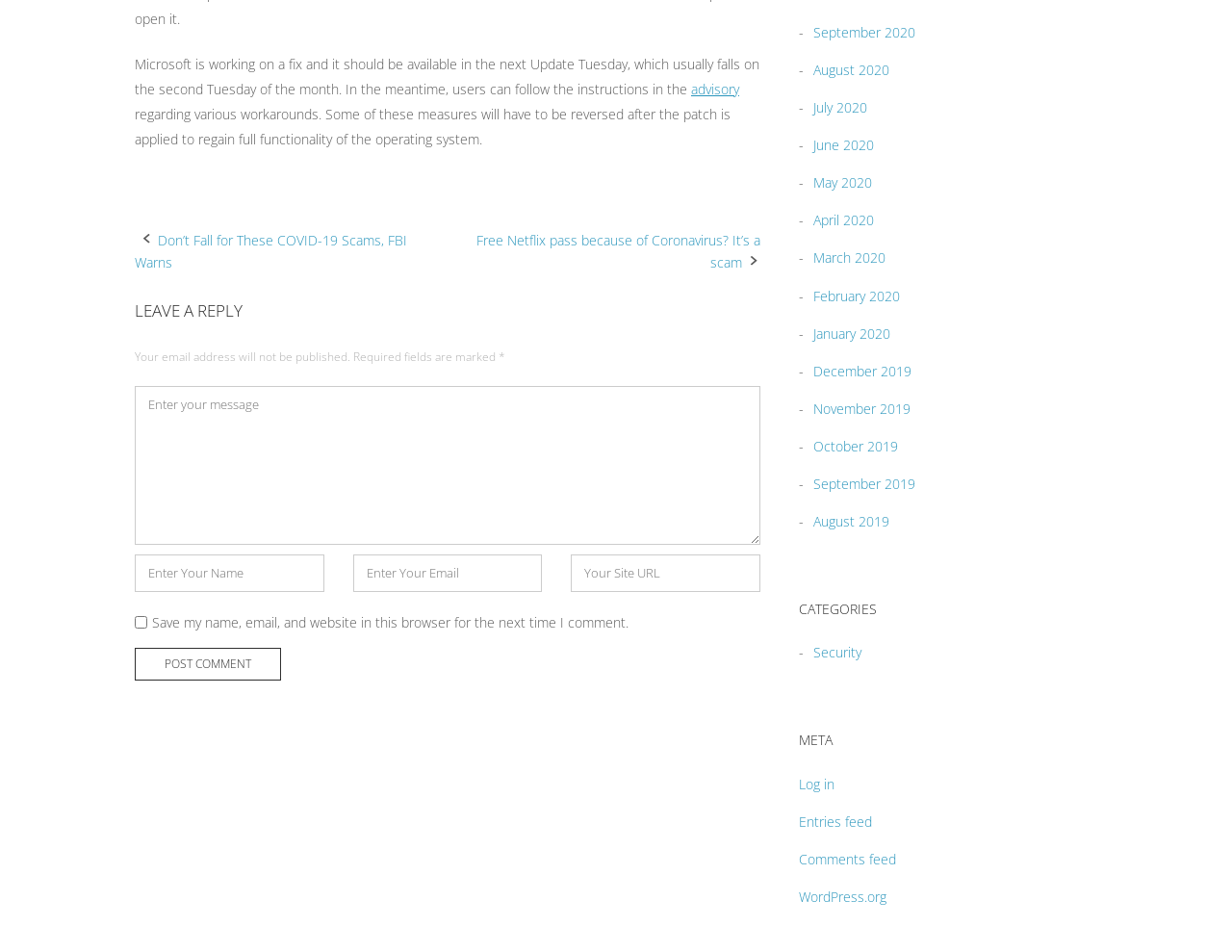Answer the question below with a single word or a brief phrase: 
What is the topic of the post?

Microsoft fix